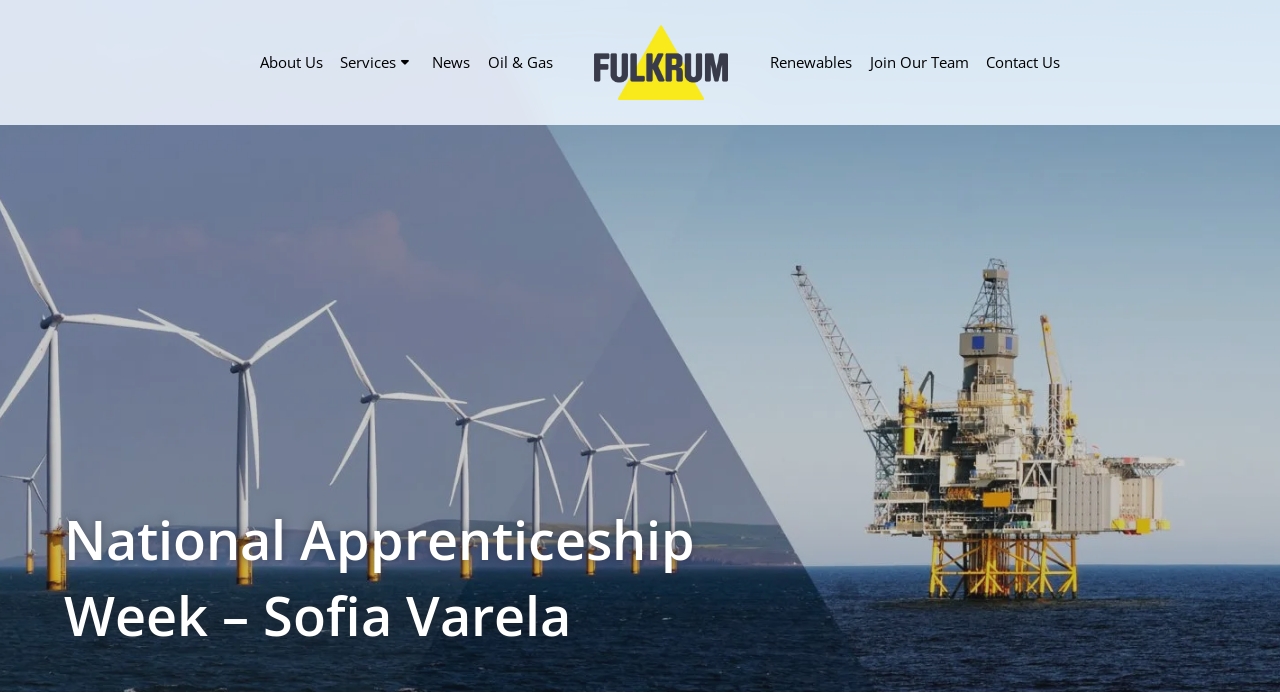What is the last main navigation link?
Please give a detailed and thorough answer to the question, covering all relevant points.

I determined the last main navigation link by looking at the links 'About Us', 'Services', 'News', 'Oil & Gas', 'Renewables', 'Join Our Team', and 'Contact Us', which are all located at the top of the page, and 'Contact Us' is the last one.